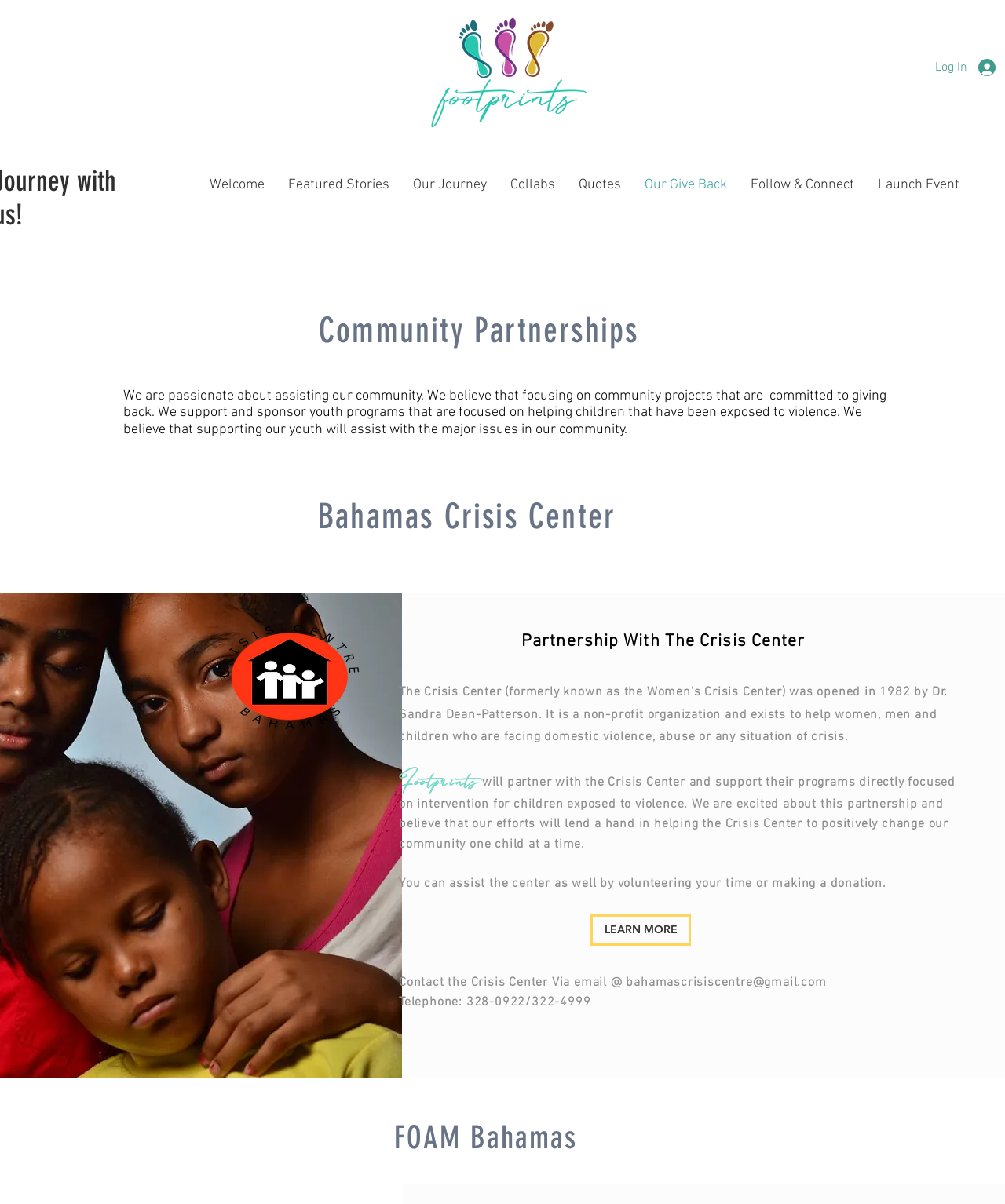Please identify the bounding box coordinates of the area that needs to be clicked to fulfill the following instruction: "View the 'Kutia – Polish Christmas Dessert' recipe."

None